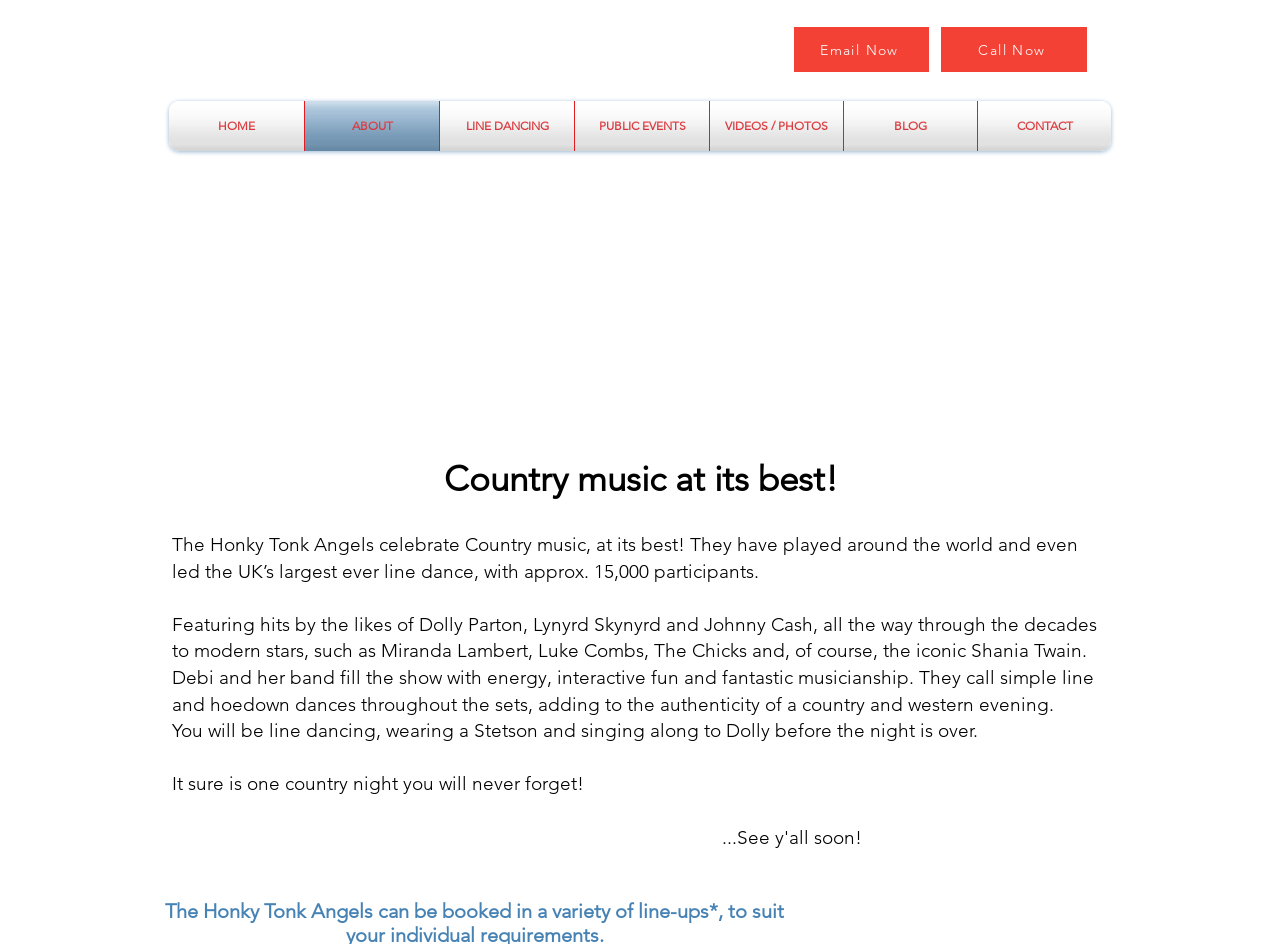What is the estimated number of participants in the UK's largest ever line dance led by the Honky Tonk Angels? Look at the image and give a one-word or short phrase answer.

15,000